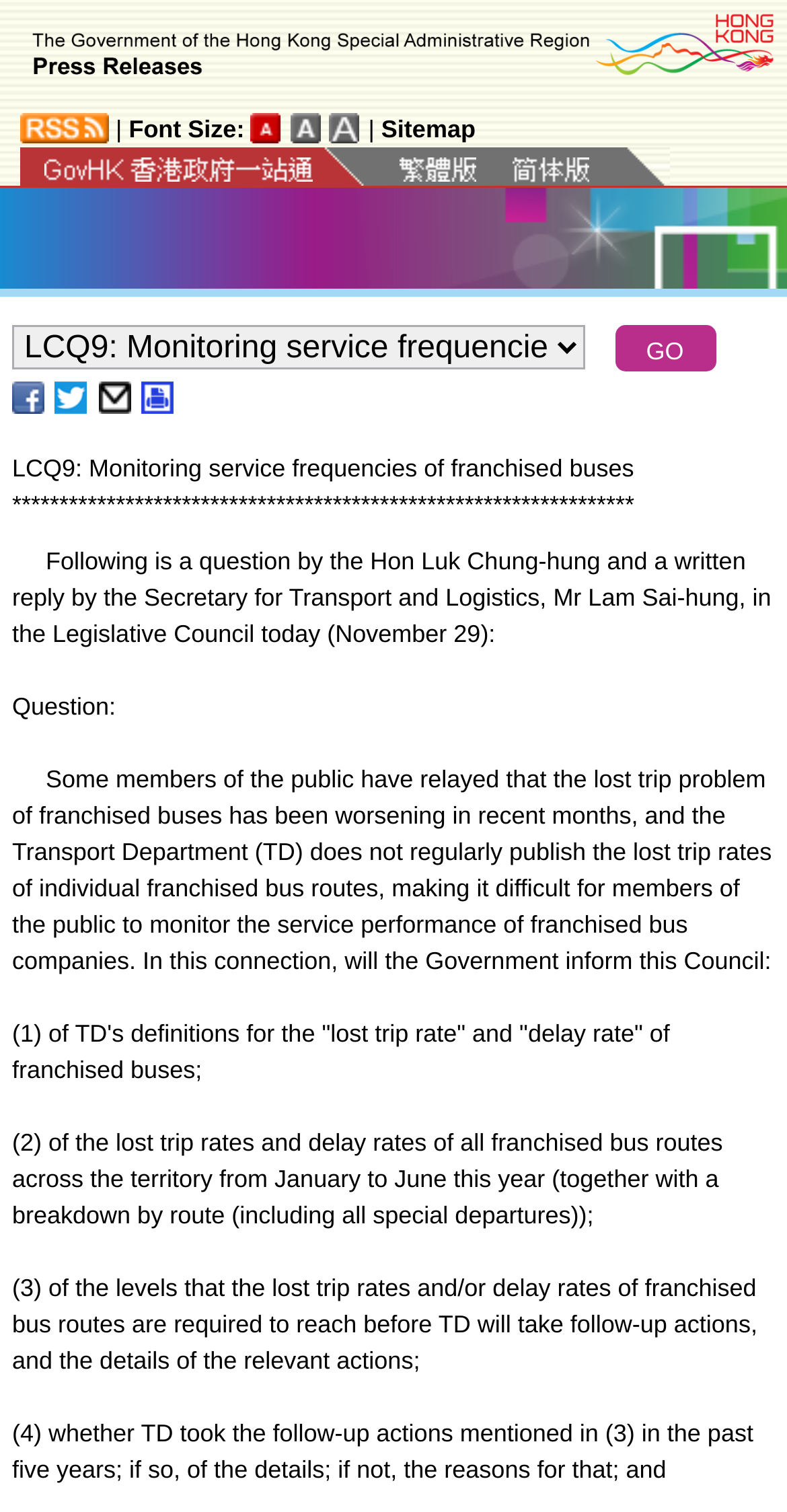Please identify the bounding box coordinates of the clickable element to fulfill the following instruction: "Visit the Sitemap". The coordinates should be four float numbers between 0 and 1, i.e., [left, top, right, bottom].

[0.484, 0.076, 0.604, 0.094]